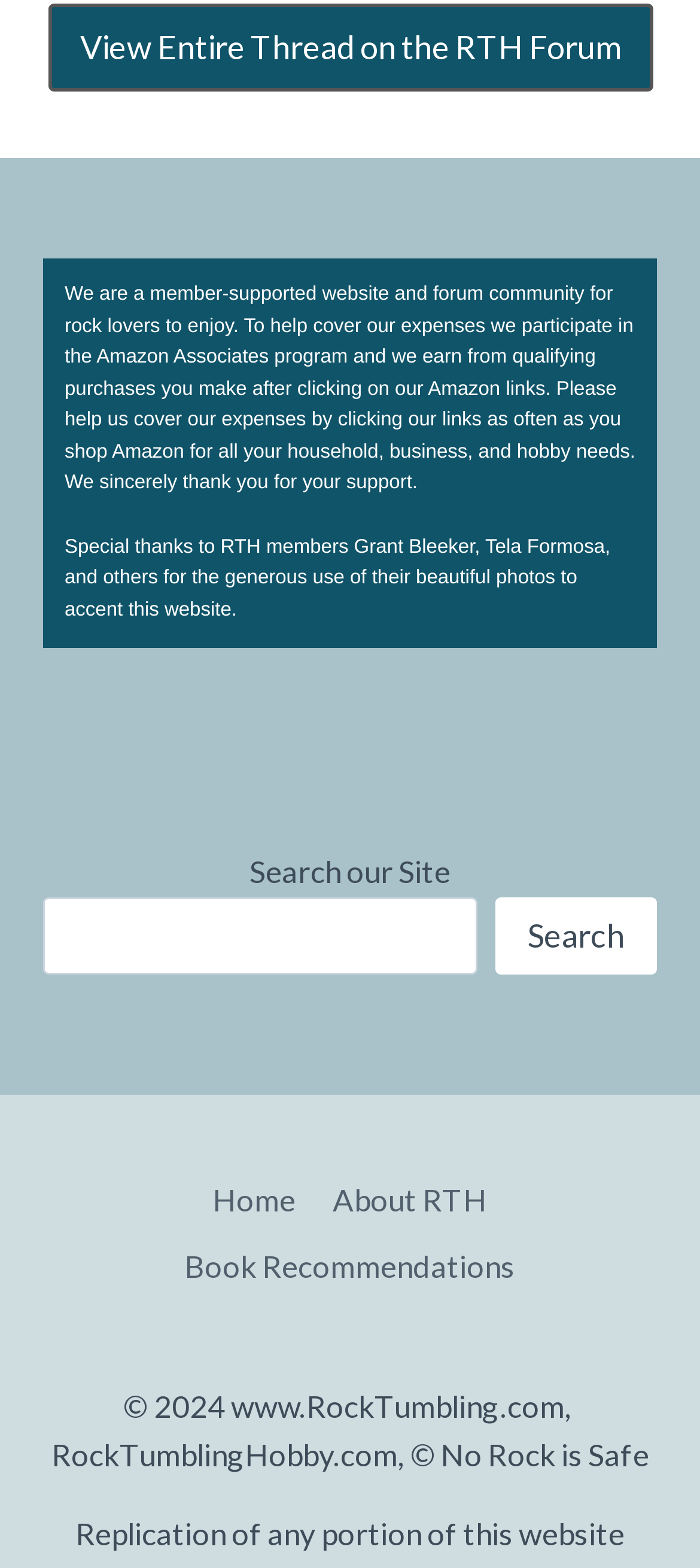Determine the bounding box coordinates for the UI element described. Format the coordinates as (top-left x, top-left y, bottom-right x, bottom-right y) and ensure all values are between 0 and 1. Element description: parent_node: Search name="s"

[0.062, 0.572, 0.682, 0.621]